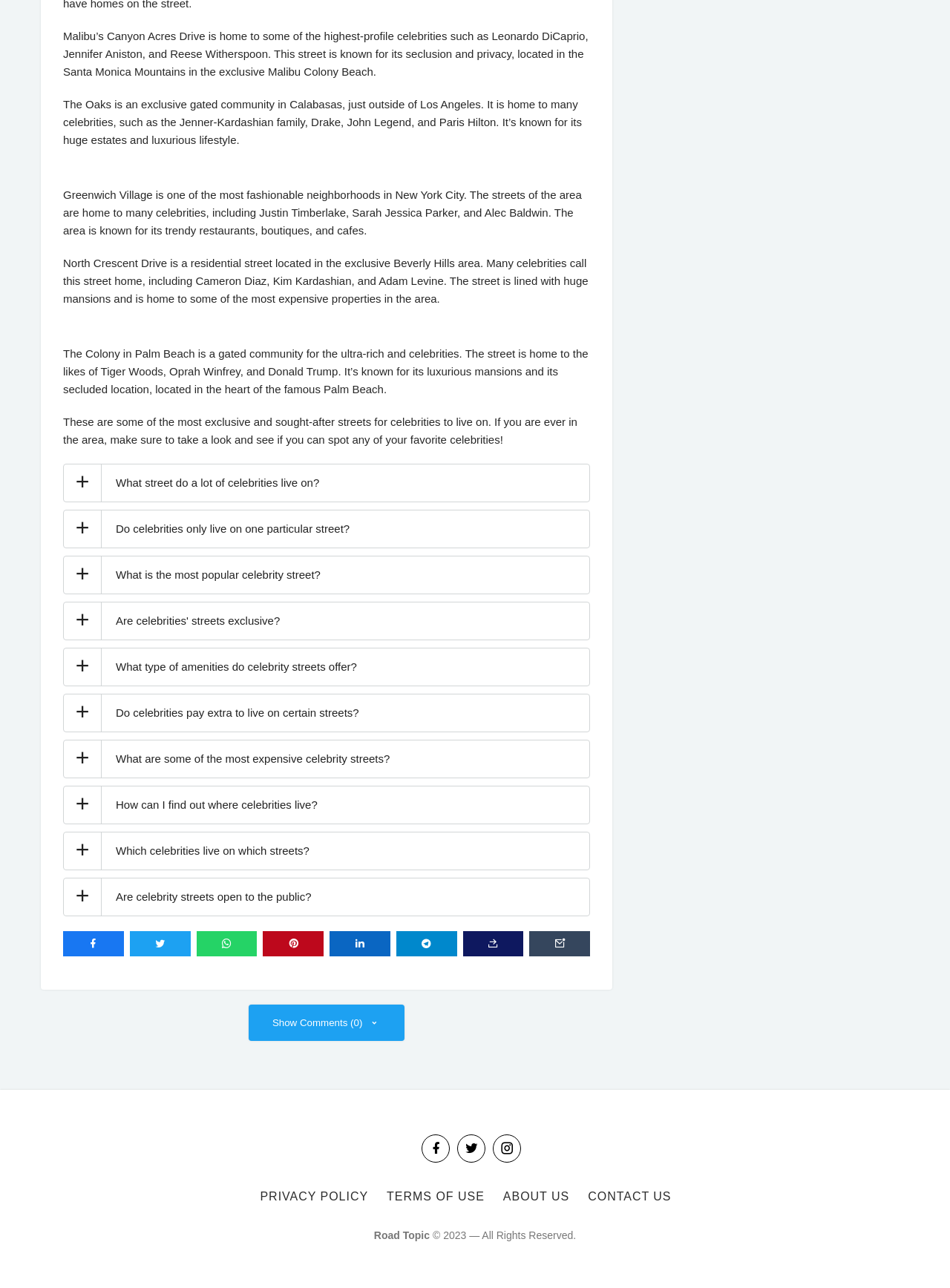Locate the bounding box coordinates of the clickable element to fulfill the following instruction: "Visit Facebook page". Provide the coordinates as four float numbers between 0 and 1 in the format [left, top, right, bottom].

[0.444, 0.881, 0.473, 0.903]